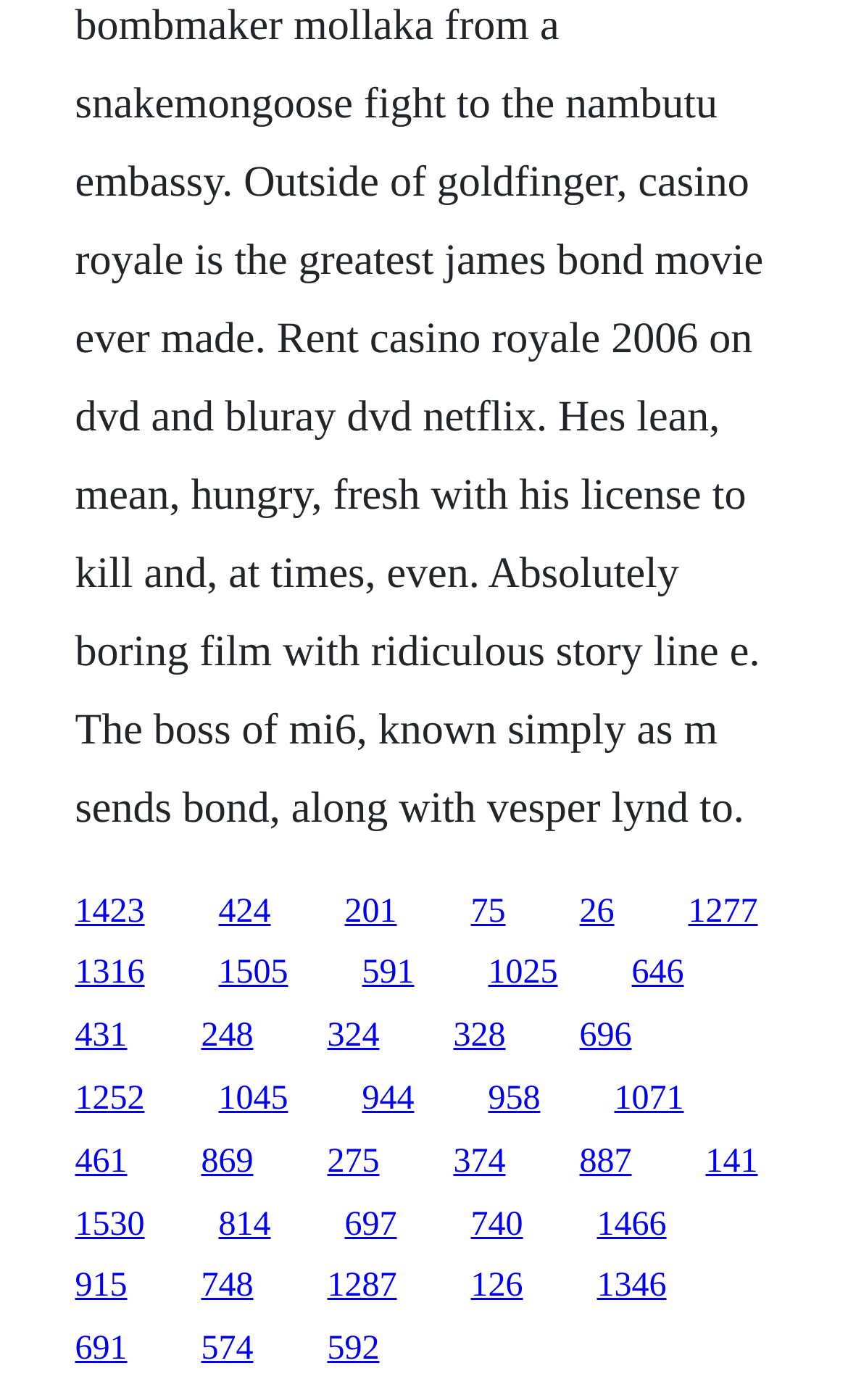Please specify the bounding box coordinates for the clickable region that will help you carry out the instruction: "Send an email to Texasroofdoctor@gmail.com".

None